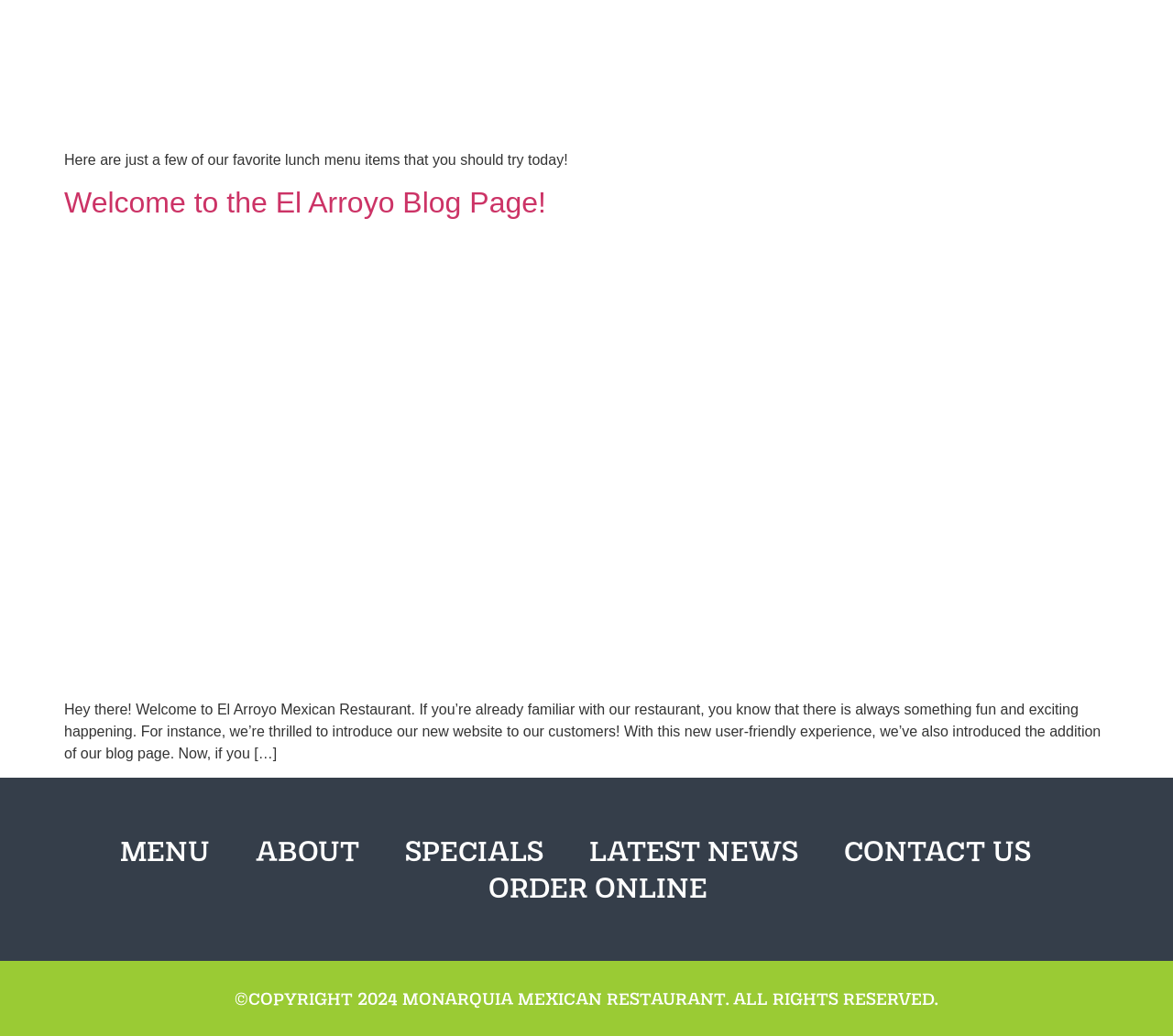Can you provide the bounding box coordinates for the element that should be clicked to implement the instruction: "Click on Amherst lunch"?

[0.055, 0.126, 0.945, 0.141]